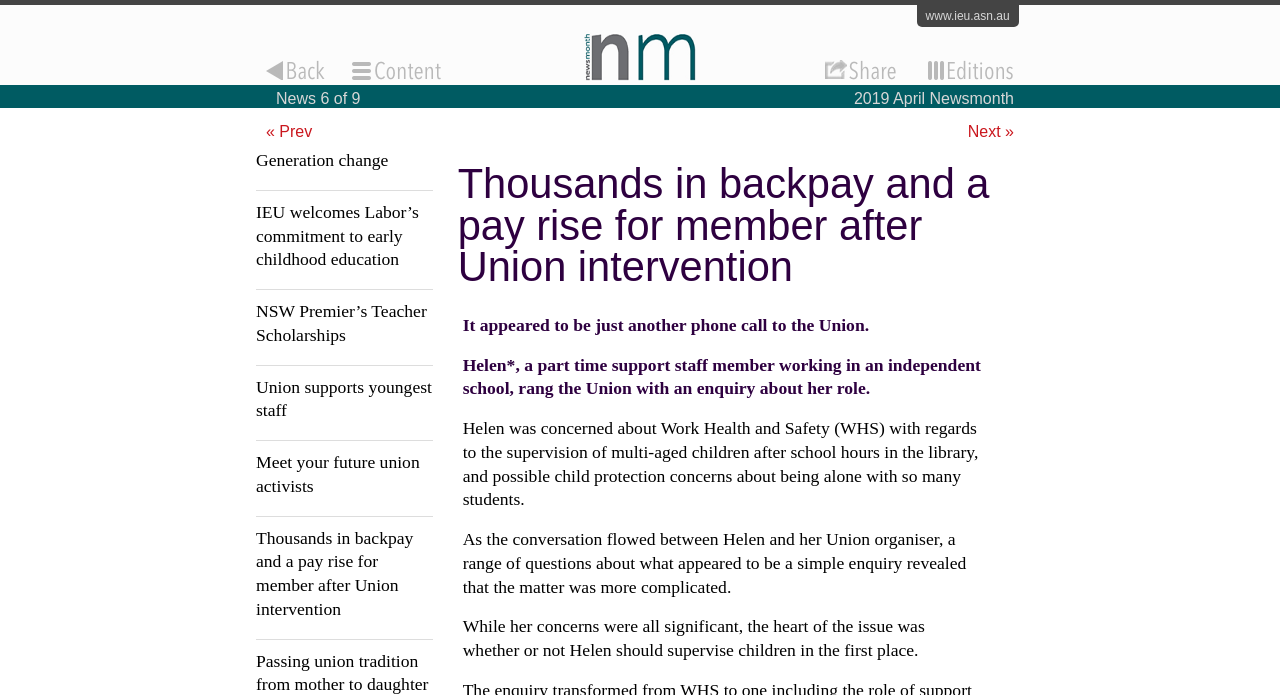Please provide the bounding box coordinates for the element that needs to be clicked to perform the following instruction: "go to previous news page". The coordinates should be given as four float numbers between 0 and 1, i.e., [left, top, right, bottom].

[0.208, 0.177, 0.244, 0.201]